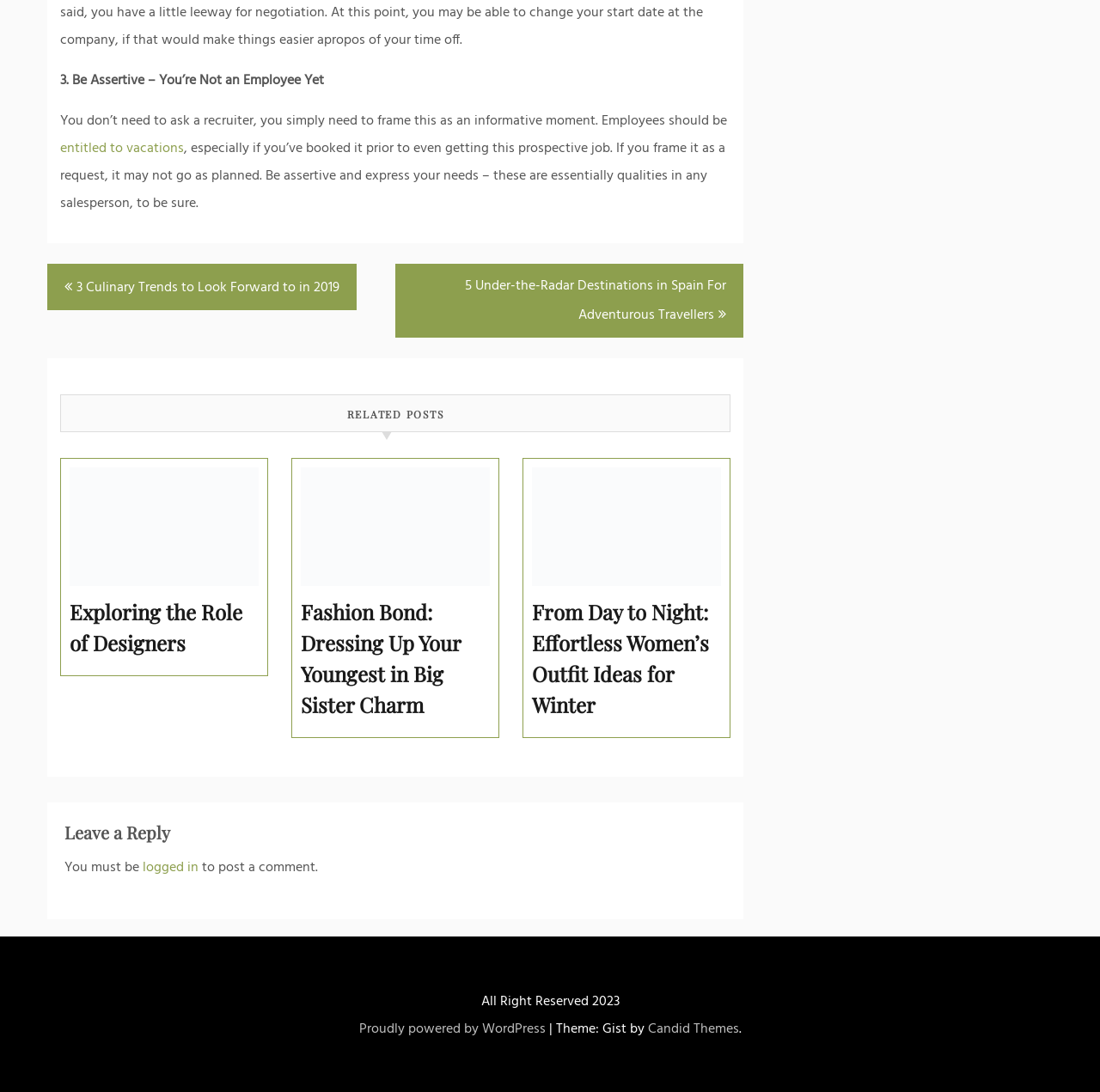Provide the bounding box coordinates for the UI element that is described as: "California Boxing Hall of Fame".

None